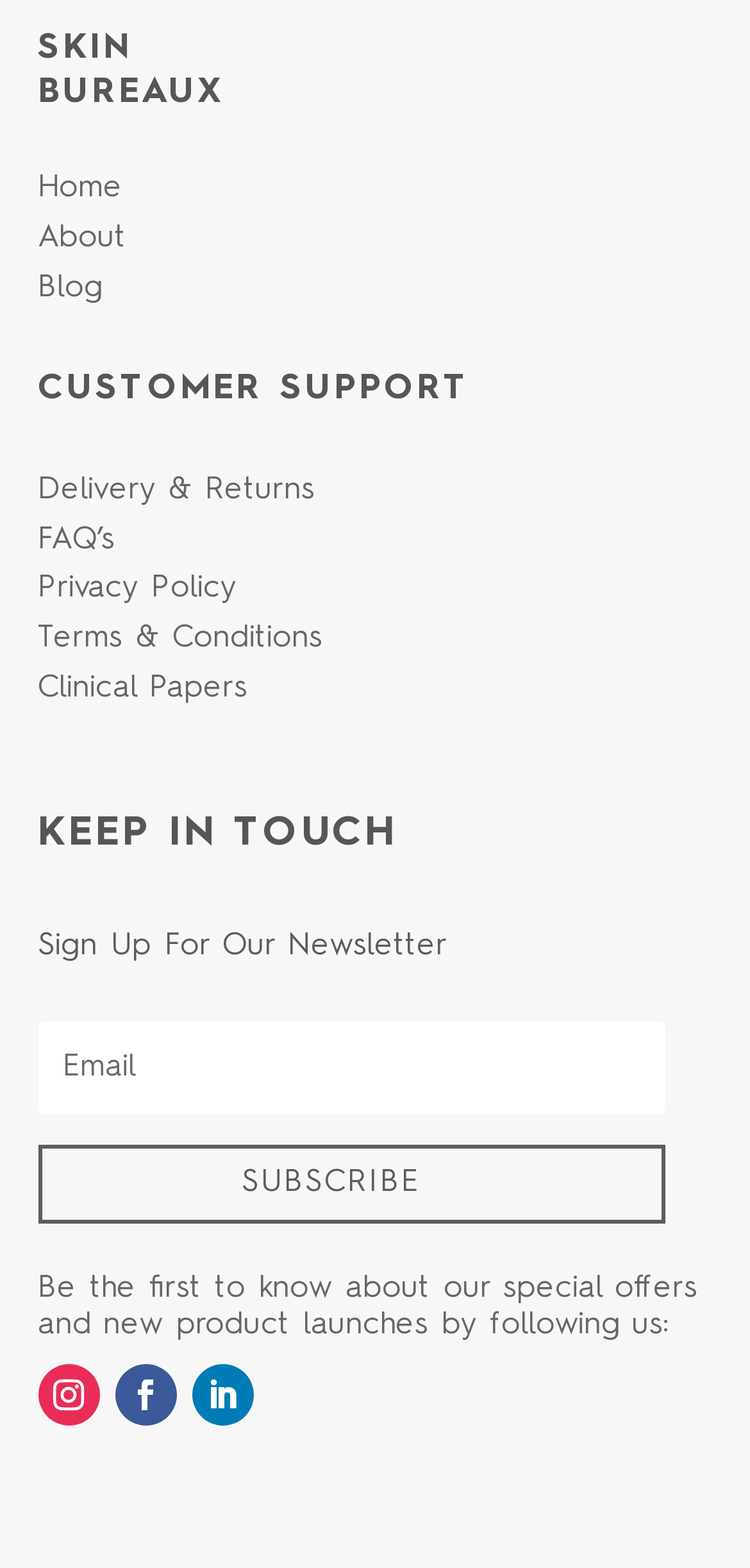What is the last link in the 'CUSTOMER SUPPORT' section? Based on the image, give a response in one word or a short phrase.

Terms & Conditions